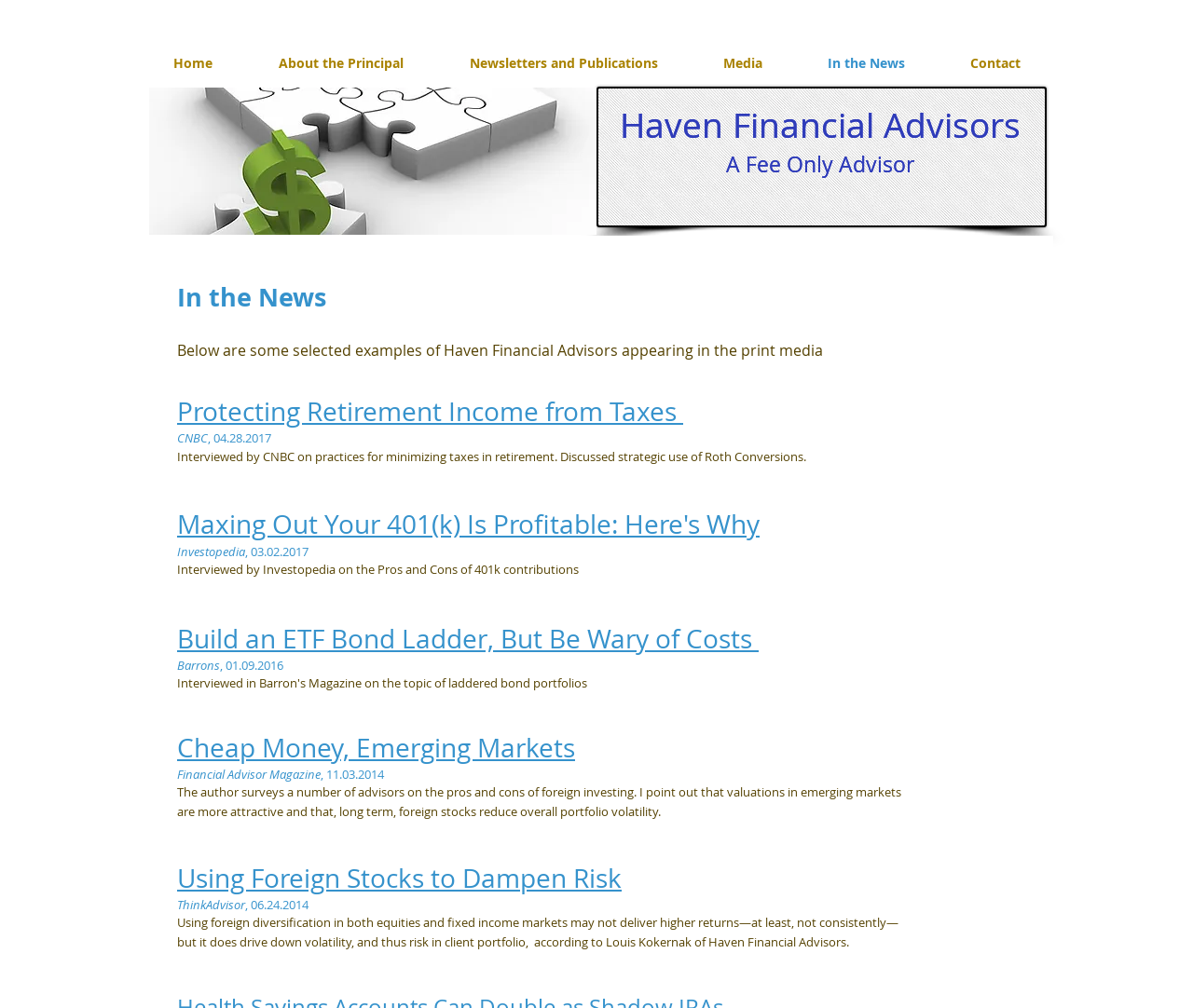Generate a thorough description of the webpage.

The webpage is about Haven Financial Advisors, a fee-only advisor. At the top, there is a navigation menu with 7 links: Home, About the Principal, Newsletters and Publications, Media, In the News, and Contact. Below the navigation menu, there is an image of Austin Investment Advisor and three headings: "Haven Financial Advisors" and "A Fee Only Advisor" (twice).

The main content of the webpage is a section titled "In the News", which features several news articles and interviews with the advisor. There are 5 articles in total, each with a heading, a link to the article, and a brief description. The articles are from various sources, including CNBC, Investopedia, Barron's, Financial Advisor Magazine, and ThinkAdvisor, and were published between 2014 and 2017.

To the left of the main content, there is a slideshow gallery with two buttons to navigate through the slides. The gallery is not described in detail, but it appears to be related to the financial advisor's services or achievements.

Overall, the webpage provides an overview of Haven Financial Advisors and showcases the advisor's expertise and media appearances.